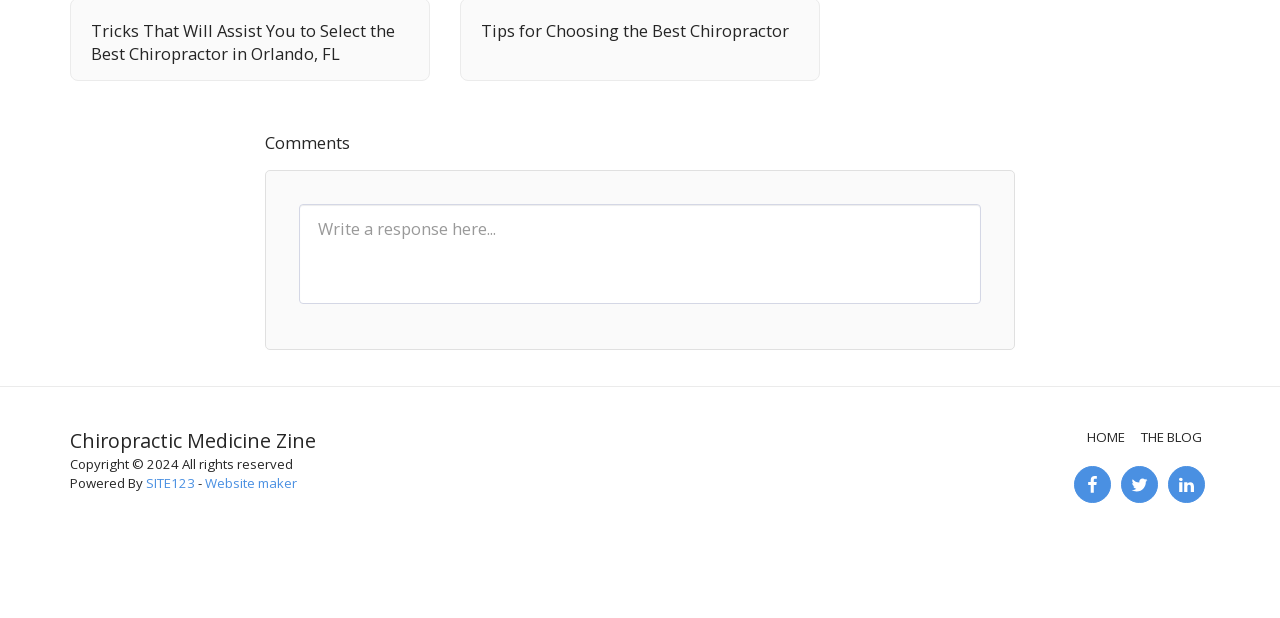Extract the bounding box coordinates of the UI element described: "name="comment_message" placeholder="Write a response here..."". Provide the coordinates in the format [left, top, right, bottom] with values ranging from 0 to 1.

[0.234, 0.329, 0.766, 0.491]